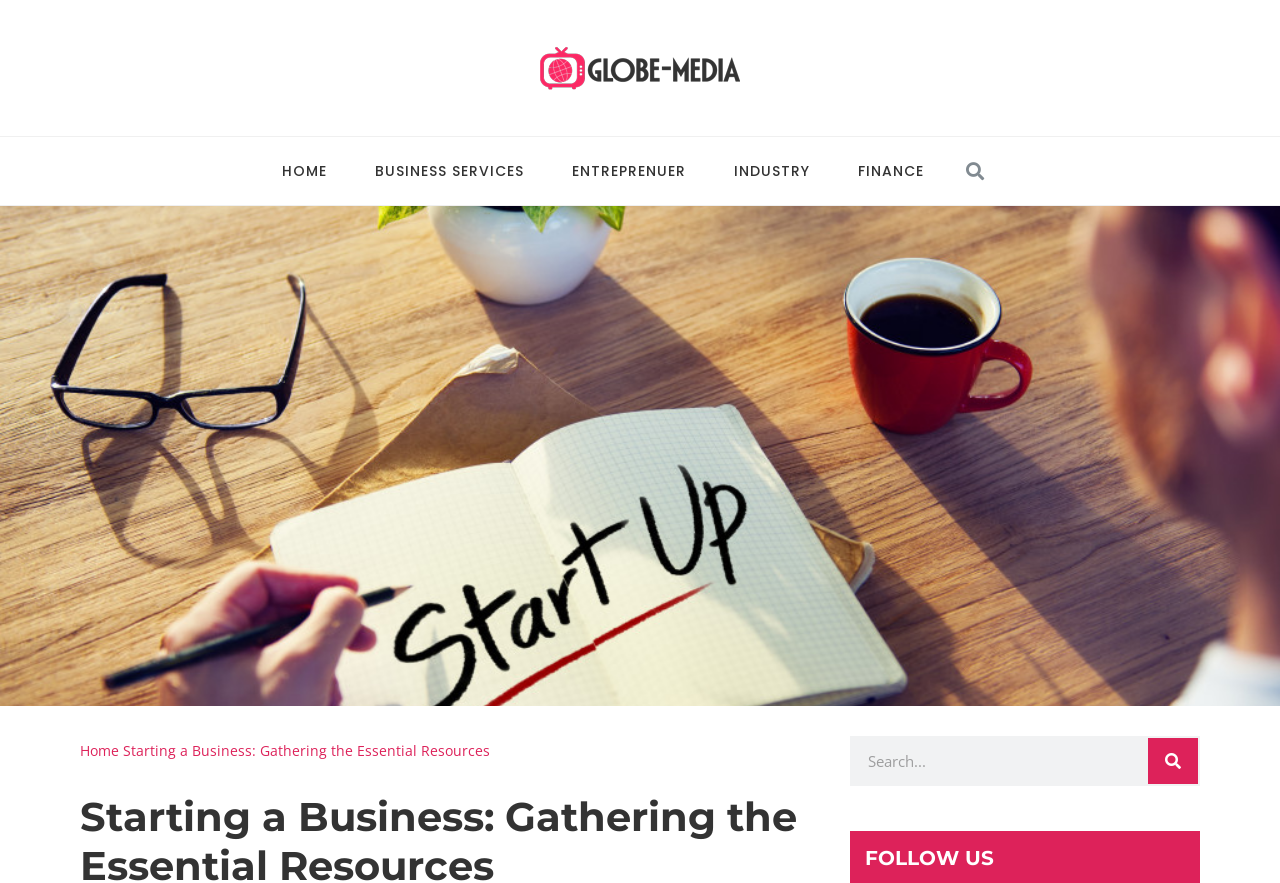With reference to the screenshot, provide a detailed response to the question below:
Is there a button with the text 'Search'?

I found multiple buttons with the text 'Search' on the webpage, one at the top right corner and another at the bottom of the page.